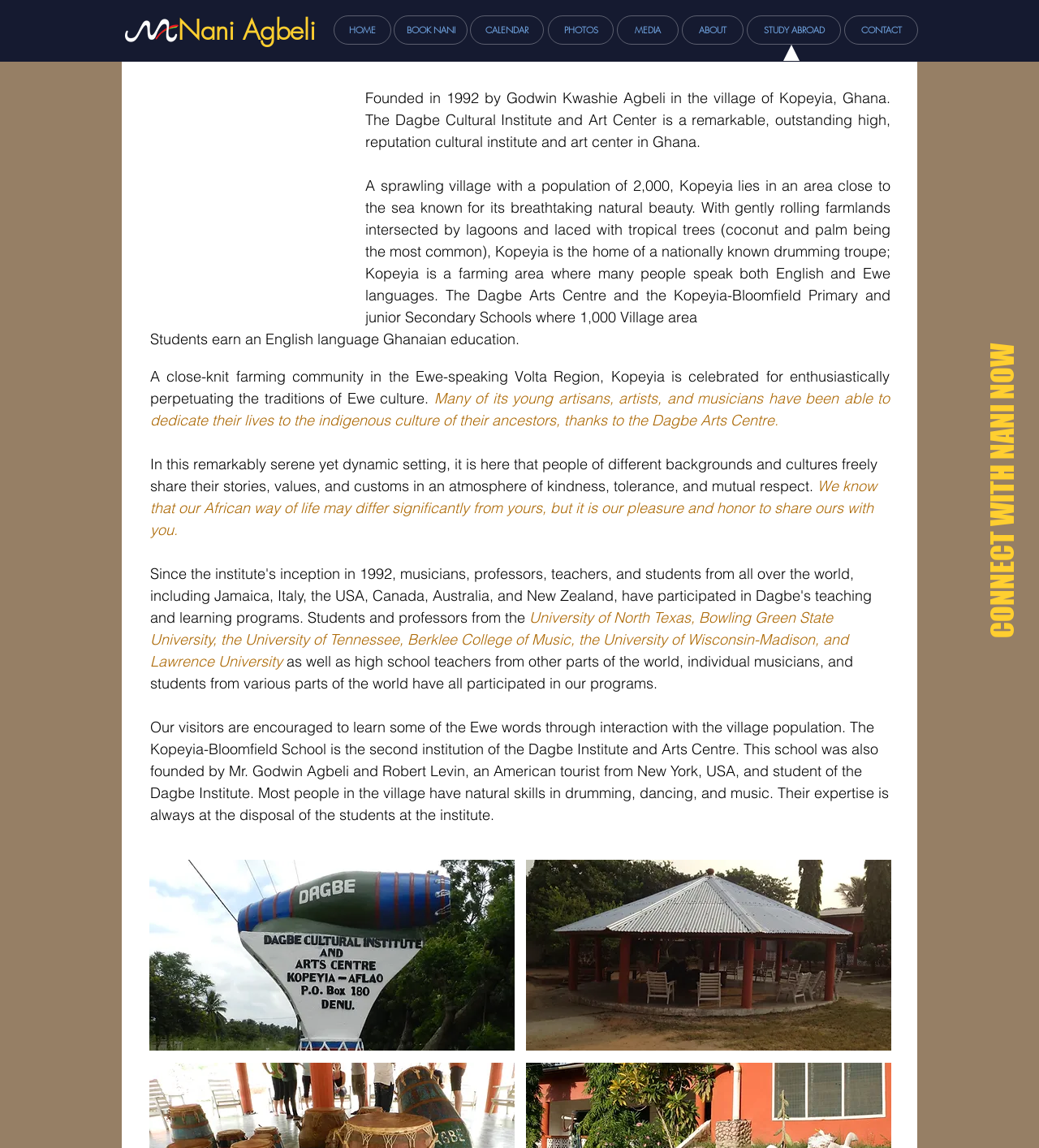Bounding box coordinates should be provided in the format (top-left x, top-left y, bottom-right x, bottom-right y) with all values between 0 and 1. Identify the bounding box for this UI element: BOOK NANI

[0.402, 0.014, 0.482, 0.039]